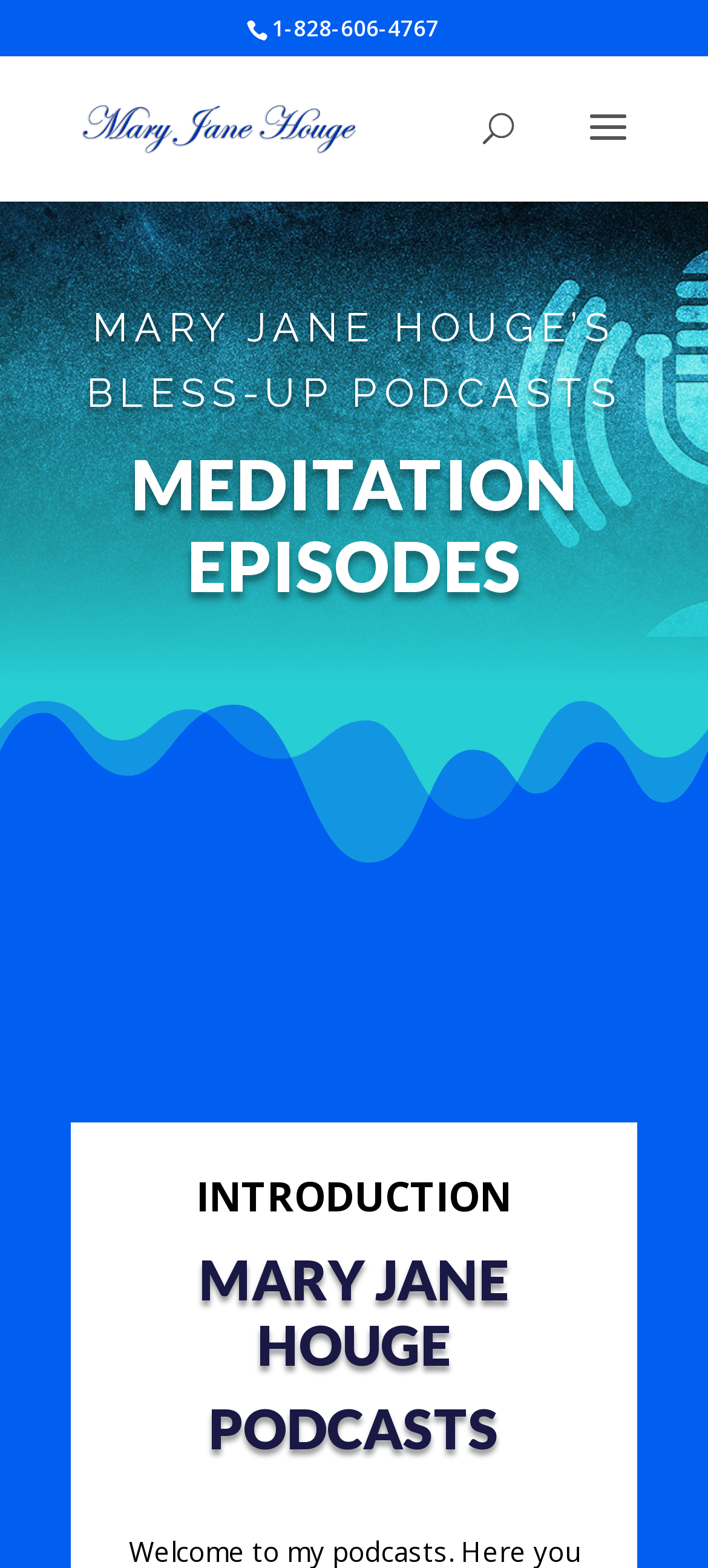What is the name of the person associated with the podcast?
Examine the webpage screenshot and provide an in-depth answer to the question.

I found the name of the person associated with the podcast by looking at the link element with the text 'Mary' Jane Houge's Podcast & Blog' and the heading 'MARY JANE HOUGE'.